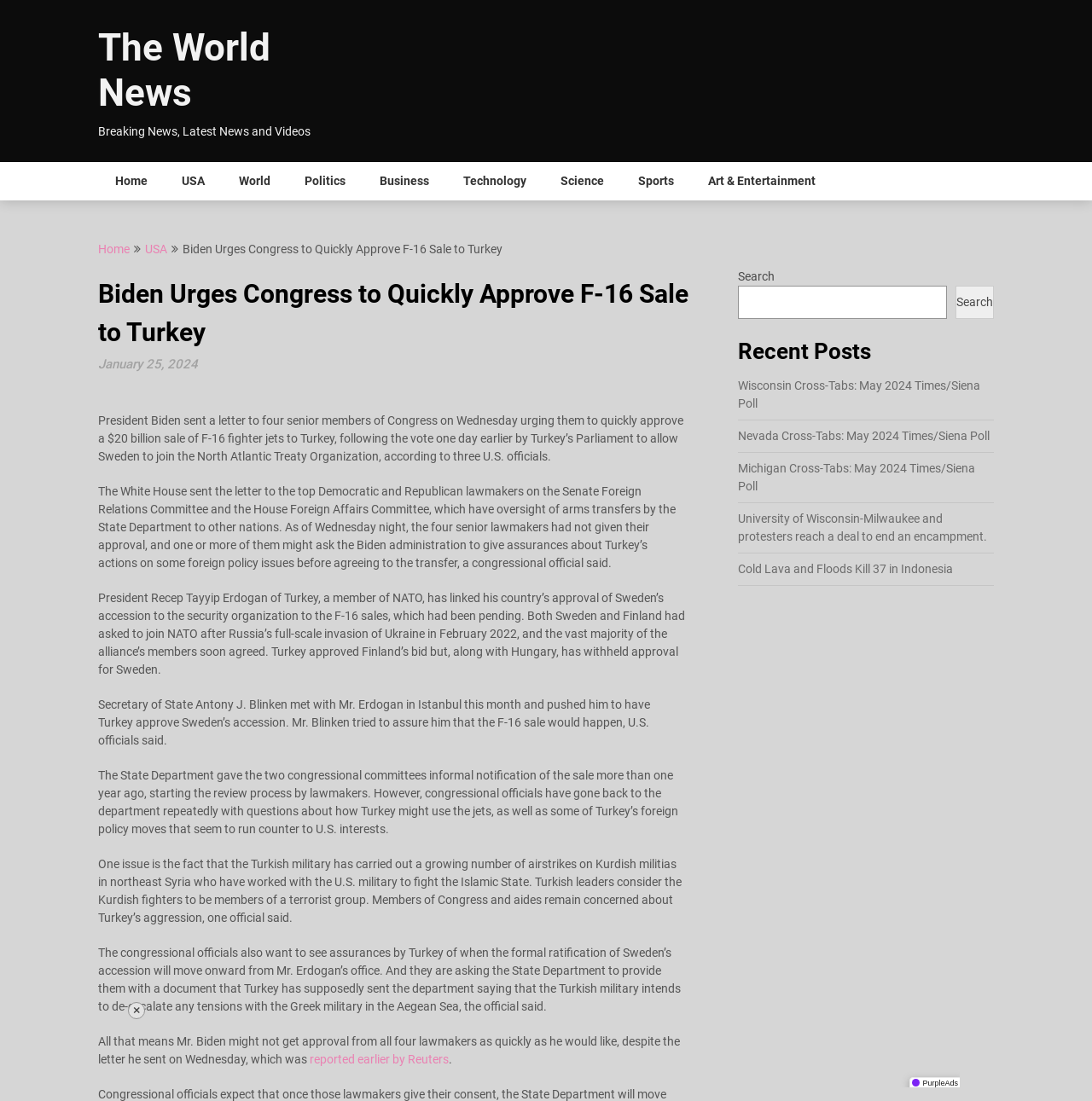What is the position of the 'Search' button?
Based on the image, provide a one-word or brief-phrase response.

Top-right corner